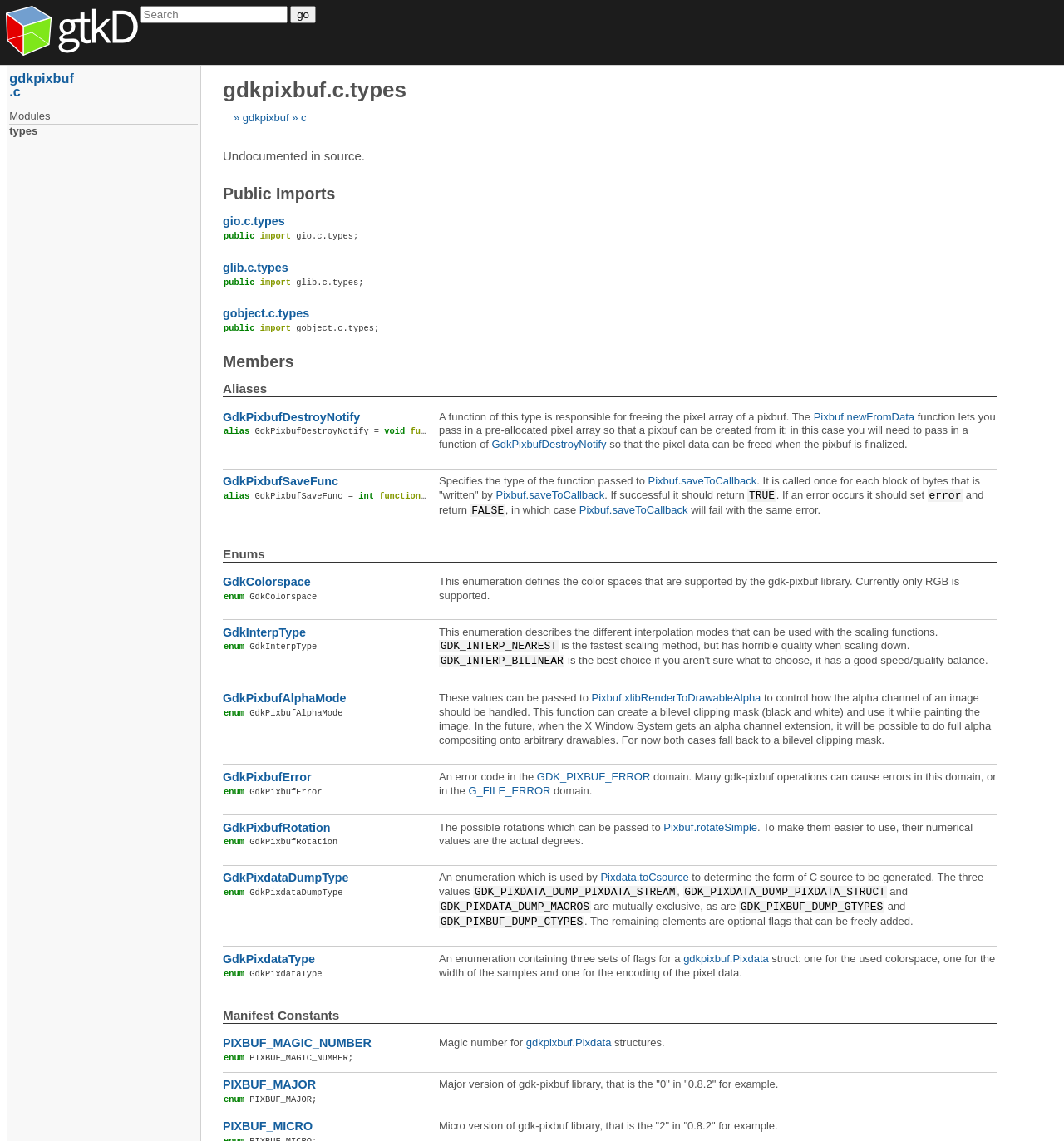How many description lists are there on the webpage?
Give a detailed and exhaustive answer to the question.

There are four description lists on the webpage, which are 'Public Imports', 'Members', 'Aliases', and another unnamed list. These lists contain terms and details about various functions and types.